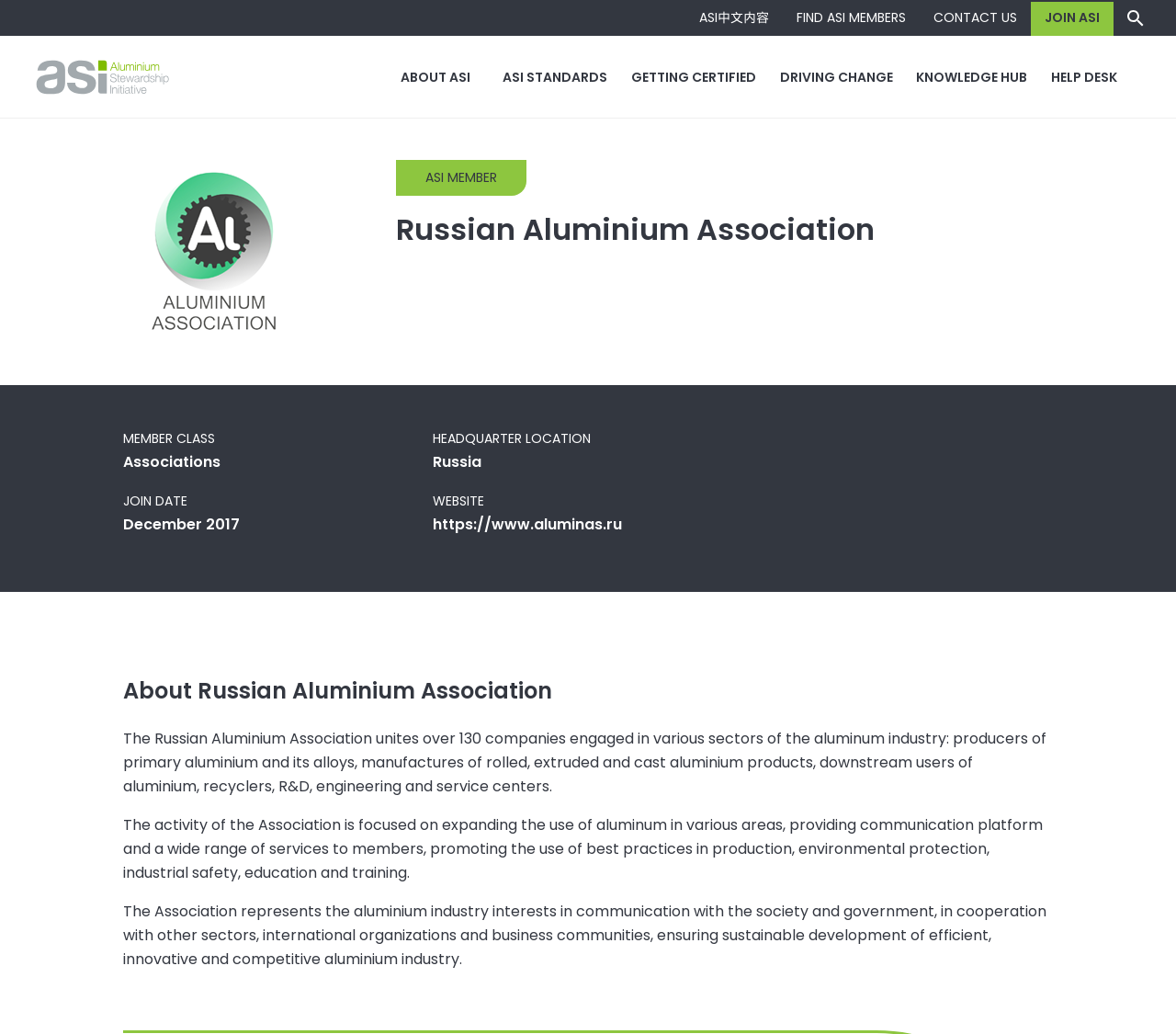Review the image closely and give a comprehensive answer to the question: What is the location of the association's headquarters?

I found the answer by looking at the static text element with the text 'HEADQUARTER LOCATION' and its corresponding value 'Russia' which is located in the member information section.